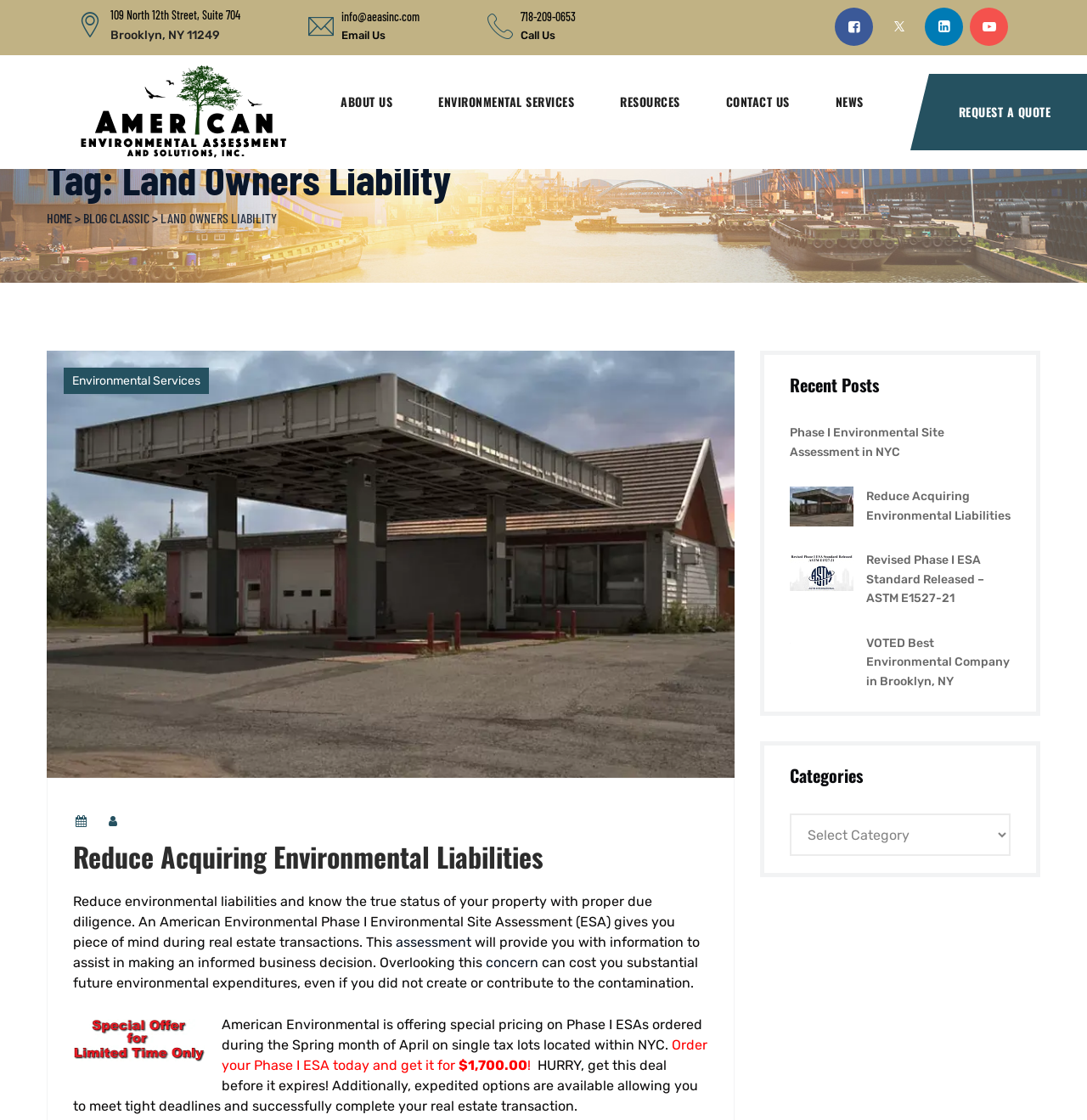Identify the bounding box coordinates of the part that should be clicked to carry out this instruction: "Click the 'Reduce Your Liability' link".

[0.043, 0.496, 0.676, 0.51]